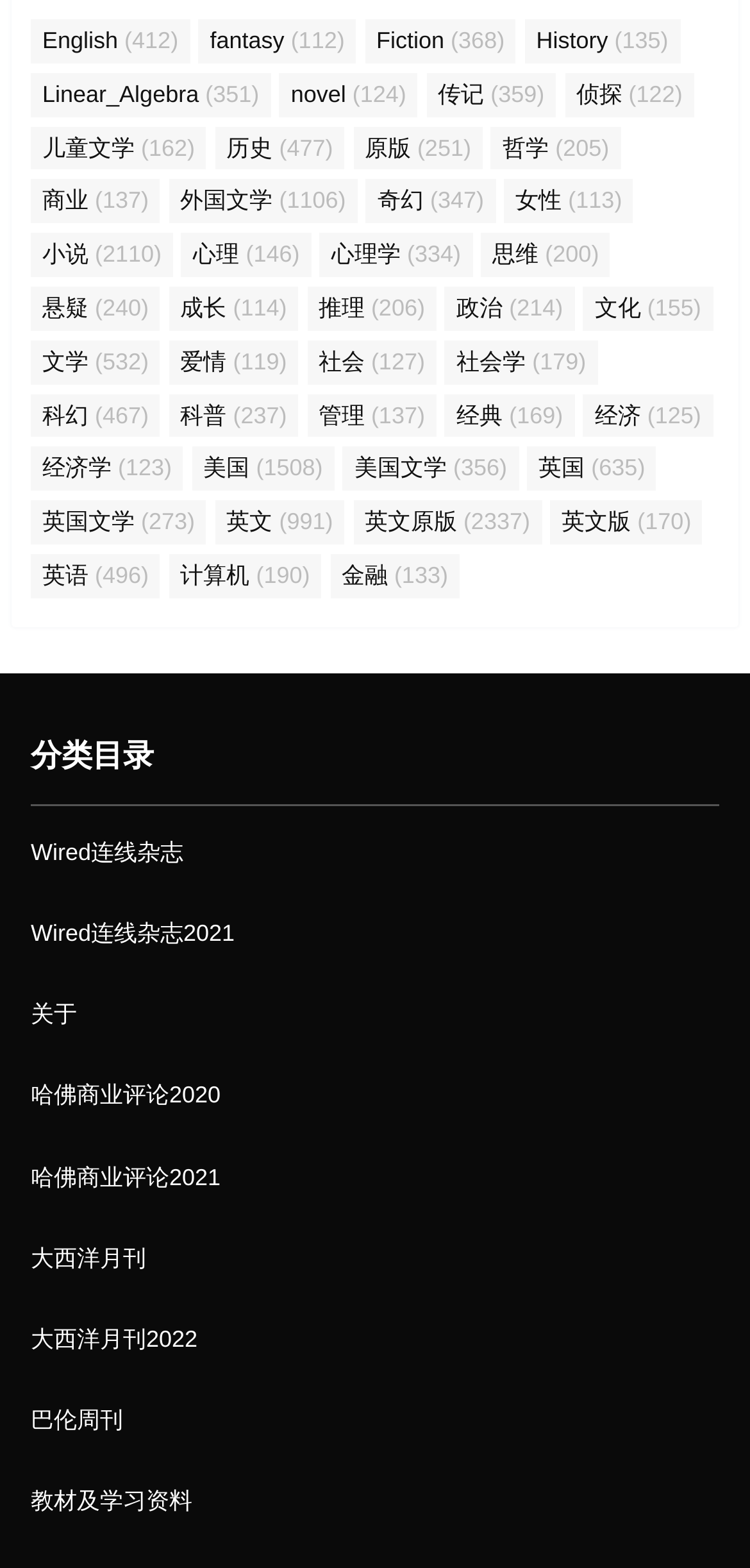Can you provide the bounding box coordinates for the element that should be clicked to implement the instruction: "Explore Linear Algebra books"?

[0.041, 0.046, 0.361, 0.074]